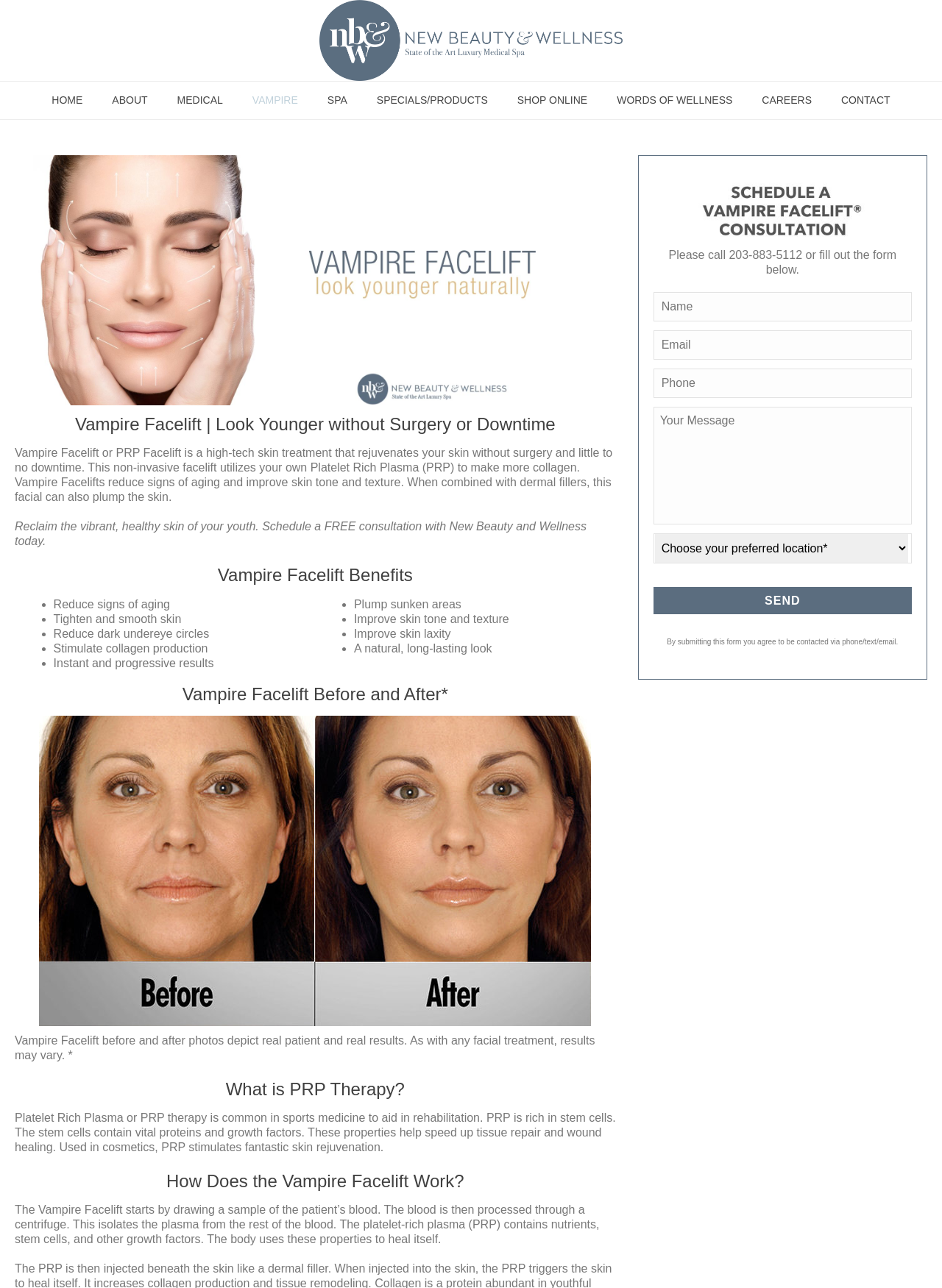Find the bounding box coordinates of the element to click in order to complete this instruction: "Click the Vampire Facelift link". The bounding box coordinates must be four float numbers between 0 and 1, denoted as [left, top, right, bottom].

[0.252, 0.063, 0.332, 0.093]